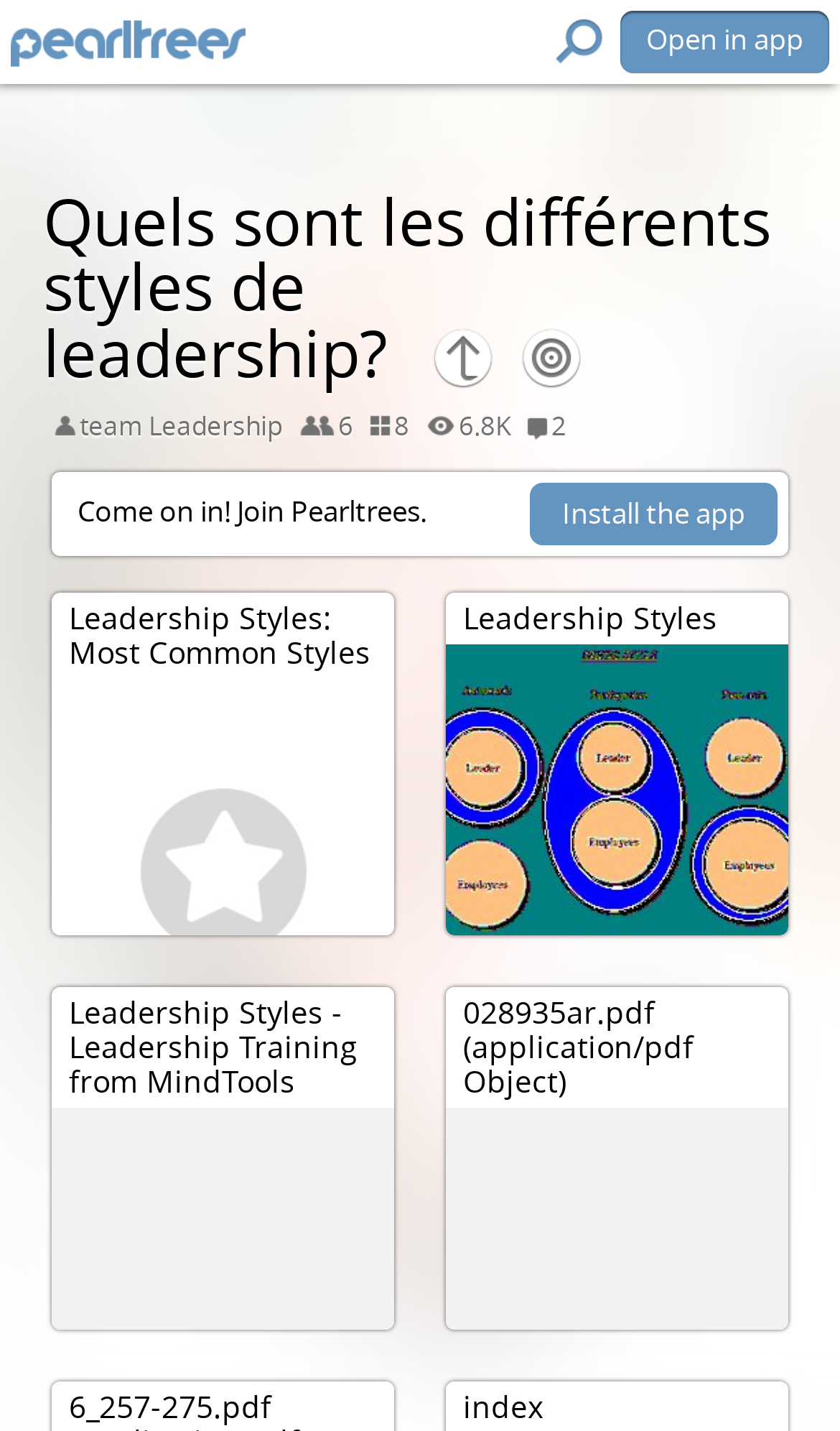What is the number of views mentioned on the webpage?
By examining the image, provide a one-word or phrase answer.

6.8K